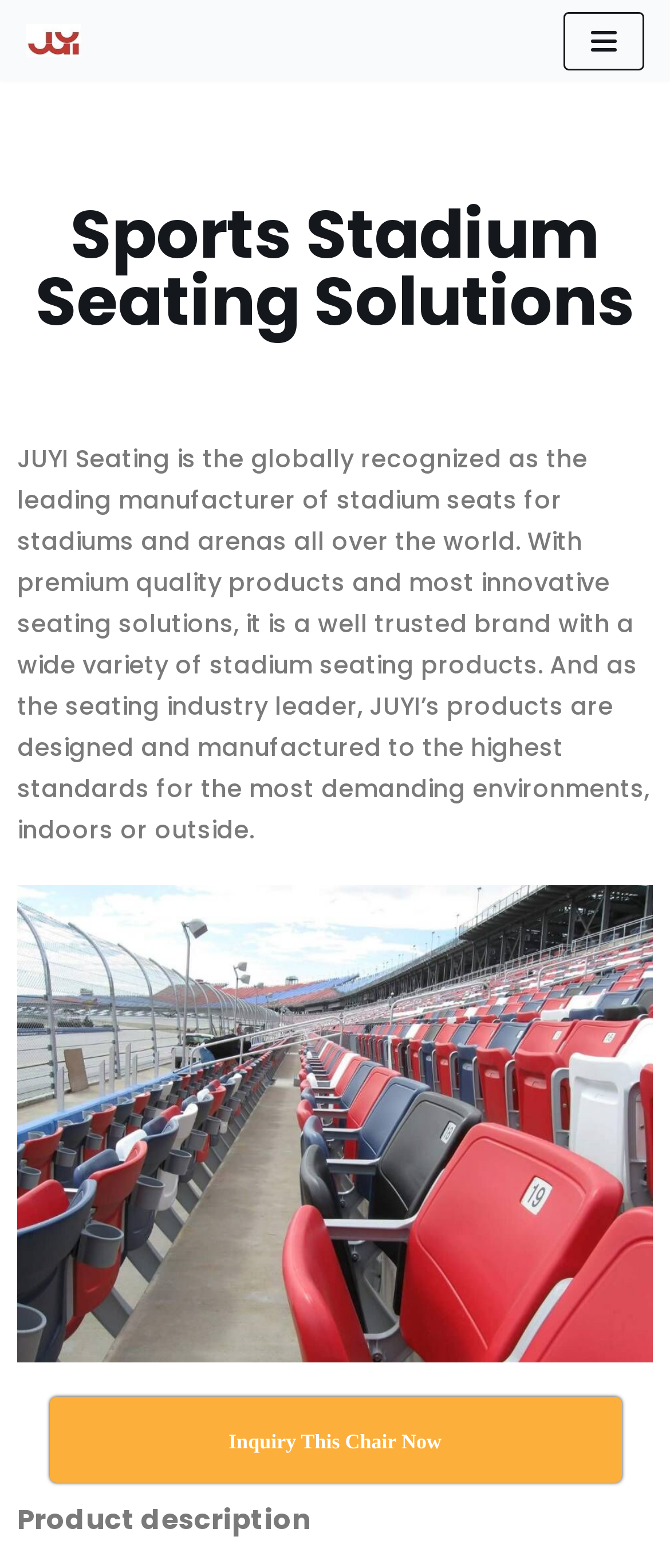What is the quality of the company's products?
Please craft a detailed and exhaustive response to the question.

The text description on the webpage mentions that the company's products are of 'premium quality', indicating that they are of high standards.